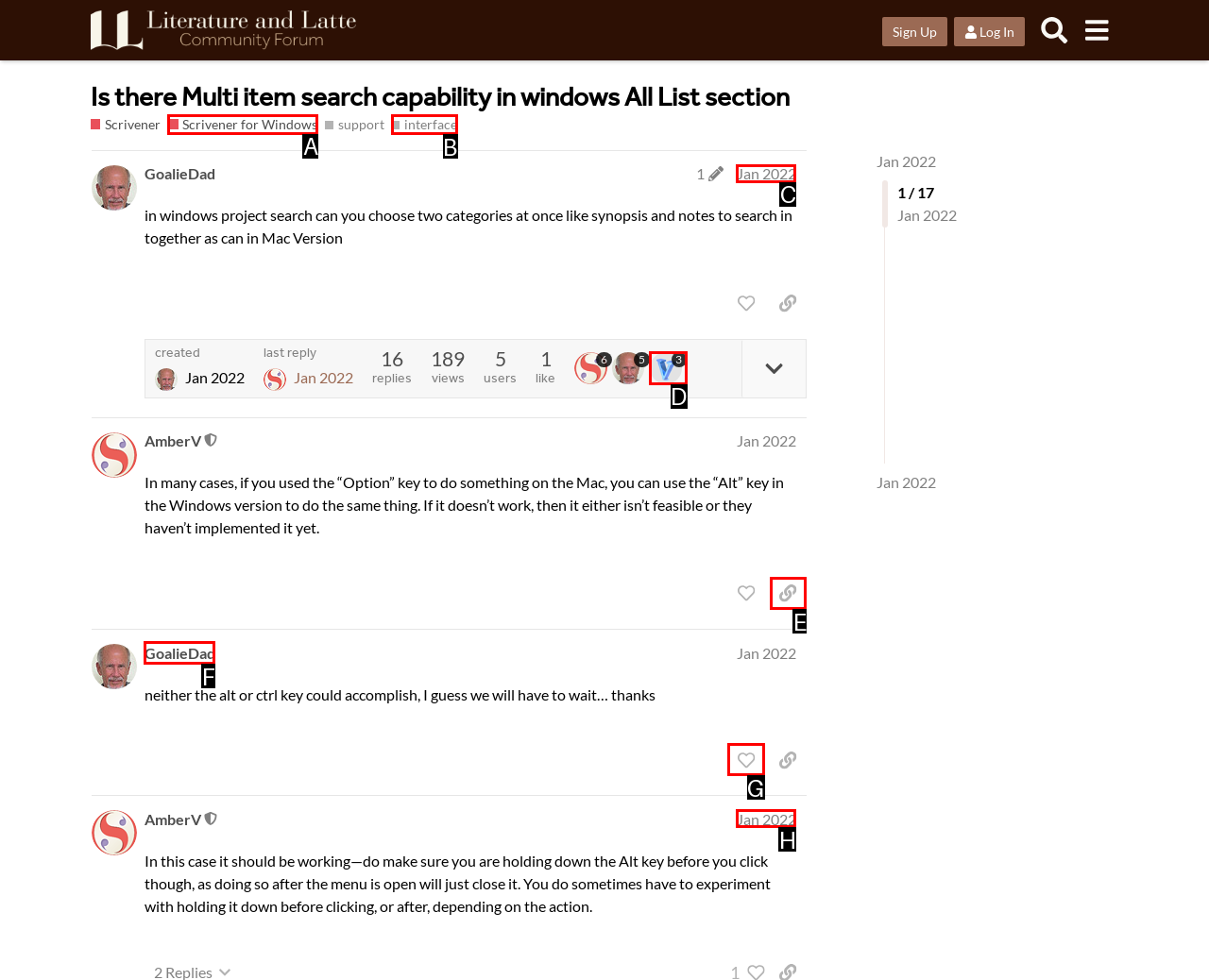Tell me which one HTML element I should click to complete the following task: Click on the link 'Scrivener for Windows' Answer with the option's letter from the given choices directly.

A